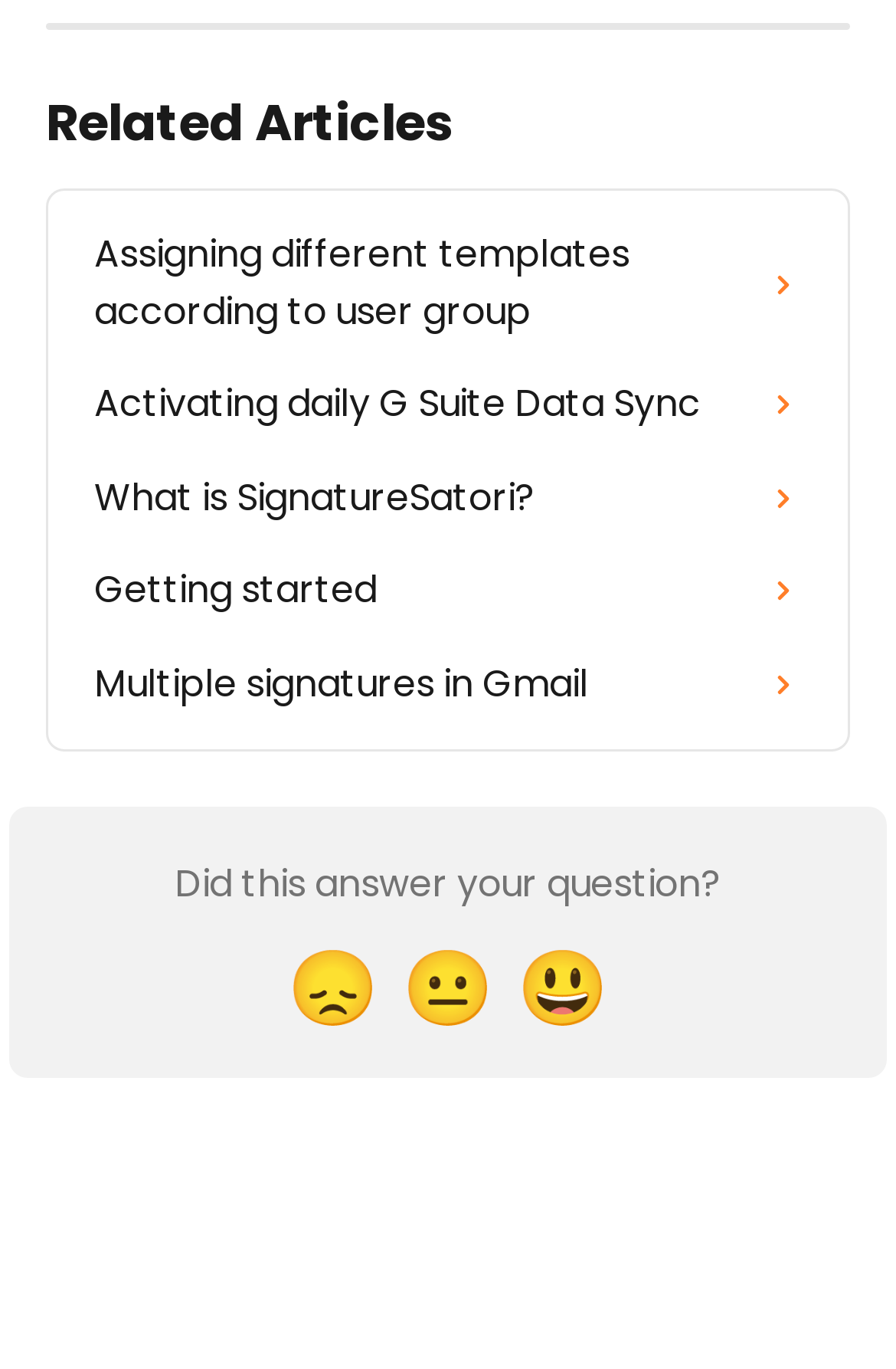Please identify the bounding box coordinates of where to click in order to follow the instruction: "Click on the 'Did this answer your question?' text".

[0.195, 0.626, 0.805, 0.665]